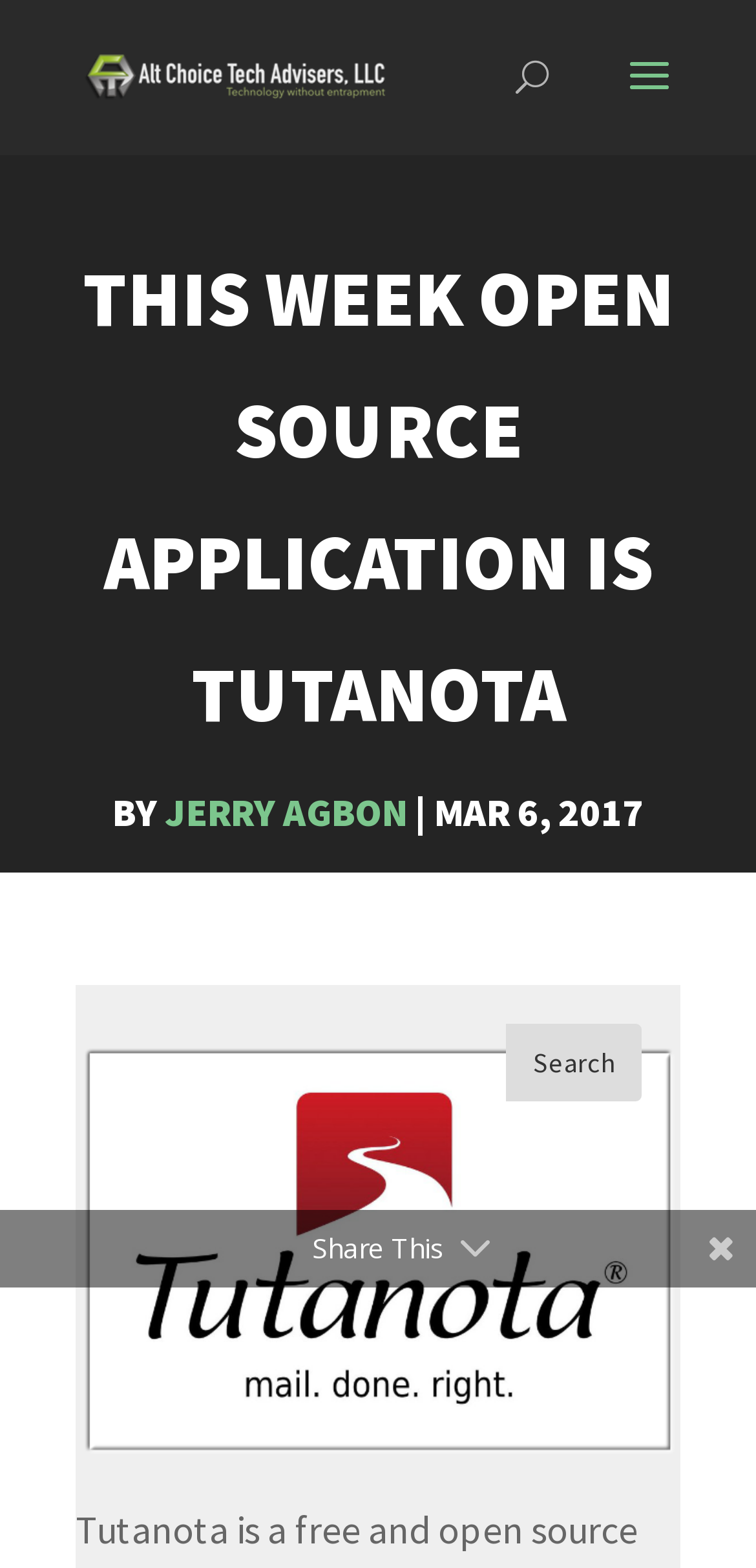When was the article about Tutanota published?
Please provide a comprehensive answer to the question based on the webpage screenshot.

The publication date of the article can be found by looking at the text 'MAR 6, 2017' which indicates the date when the article was published.